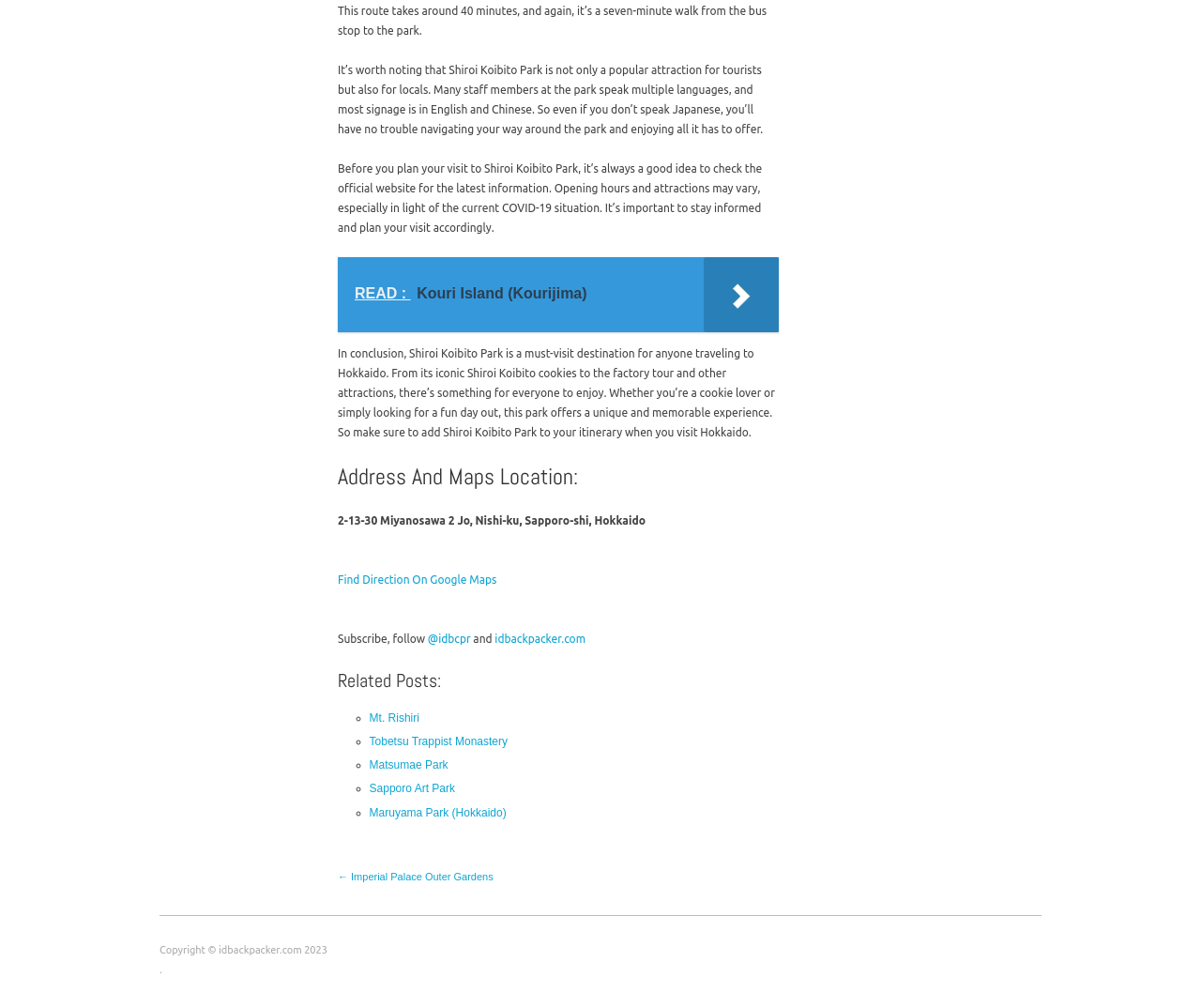Find the bounding box coordinates for the HTML element specified by: "The Rooftop at Crabapple Market".

None